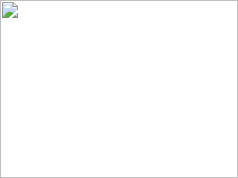What is the purpose of the image in the article?
Look at the image and respond with a one-word or short phrase answer.

Illustrative element